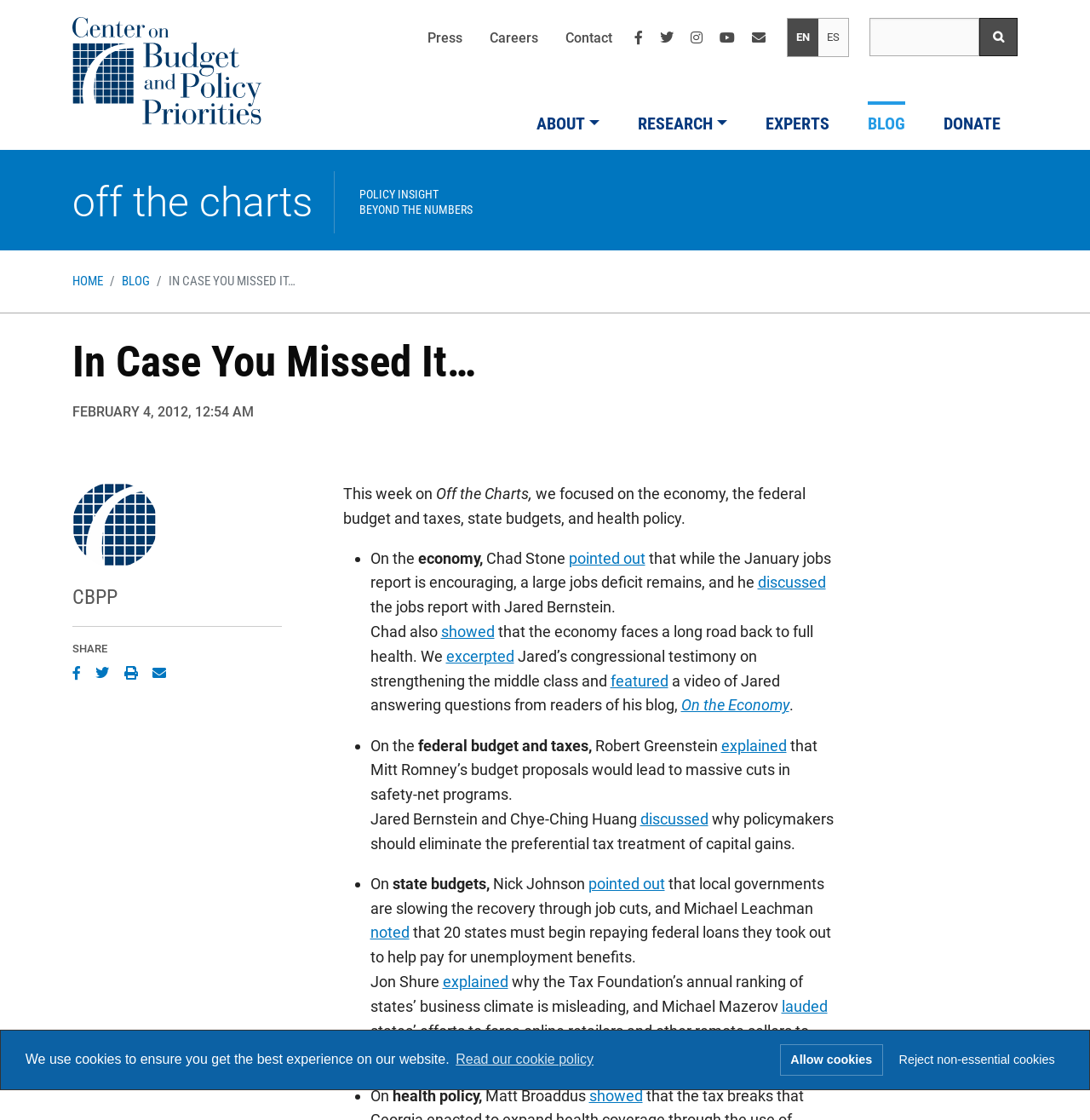Determine the bounding box coordinates of the region that needs to be clicked to achieve the task: "Search for something".

[0.798, 0.016, 0.898, 0.05]